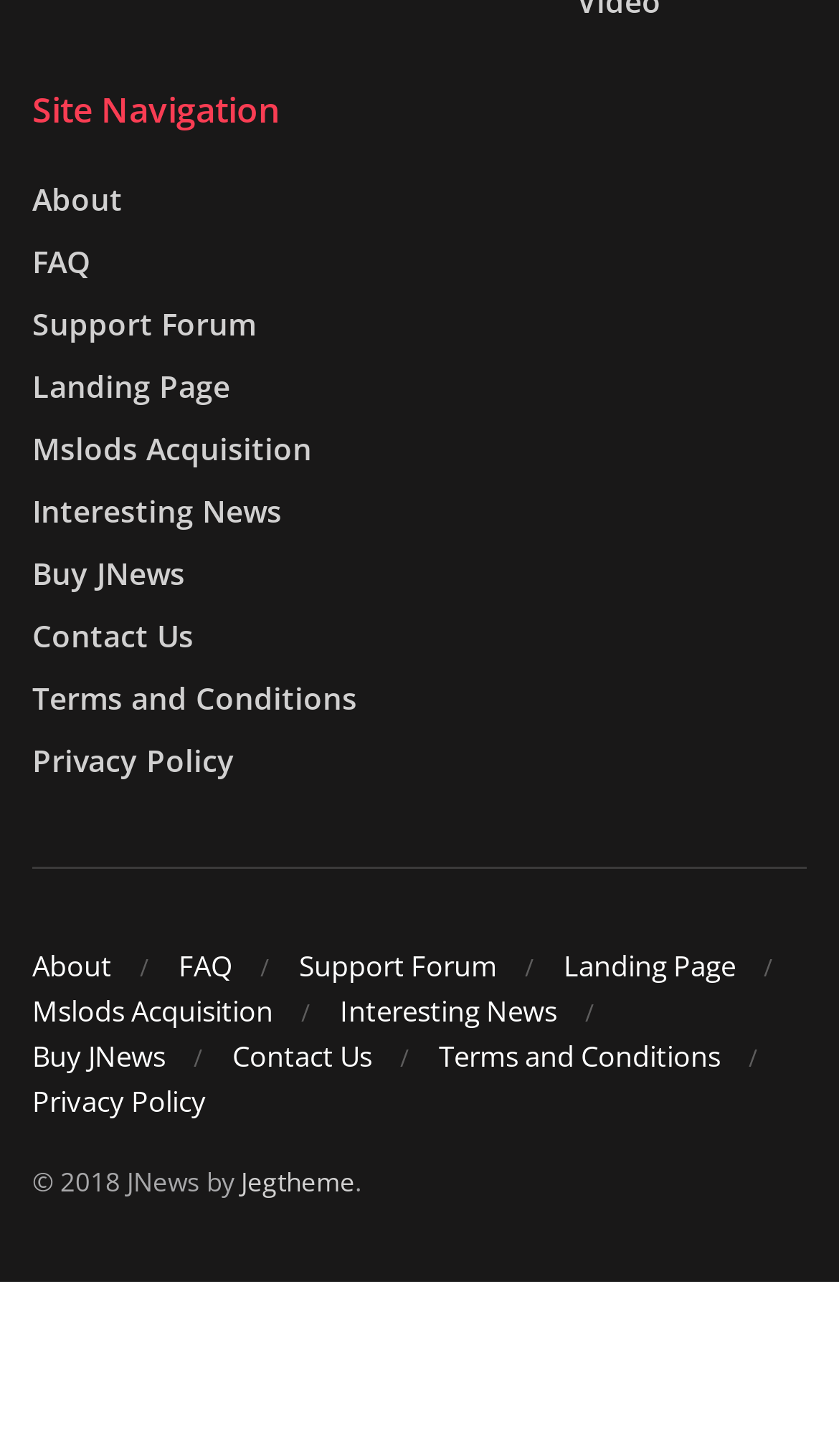Determine the bounding box coordinates of the section I need to click to execute the following instruction: "visit support forum". Provide the coordinates as four float numbers between 0 and 1, i.e., [left, top, right, bottom].

[0.038, 0.208, 0.305, 0.236]